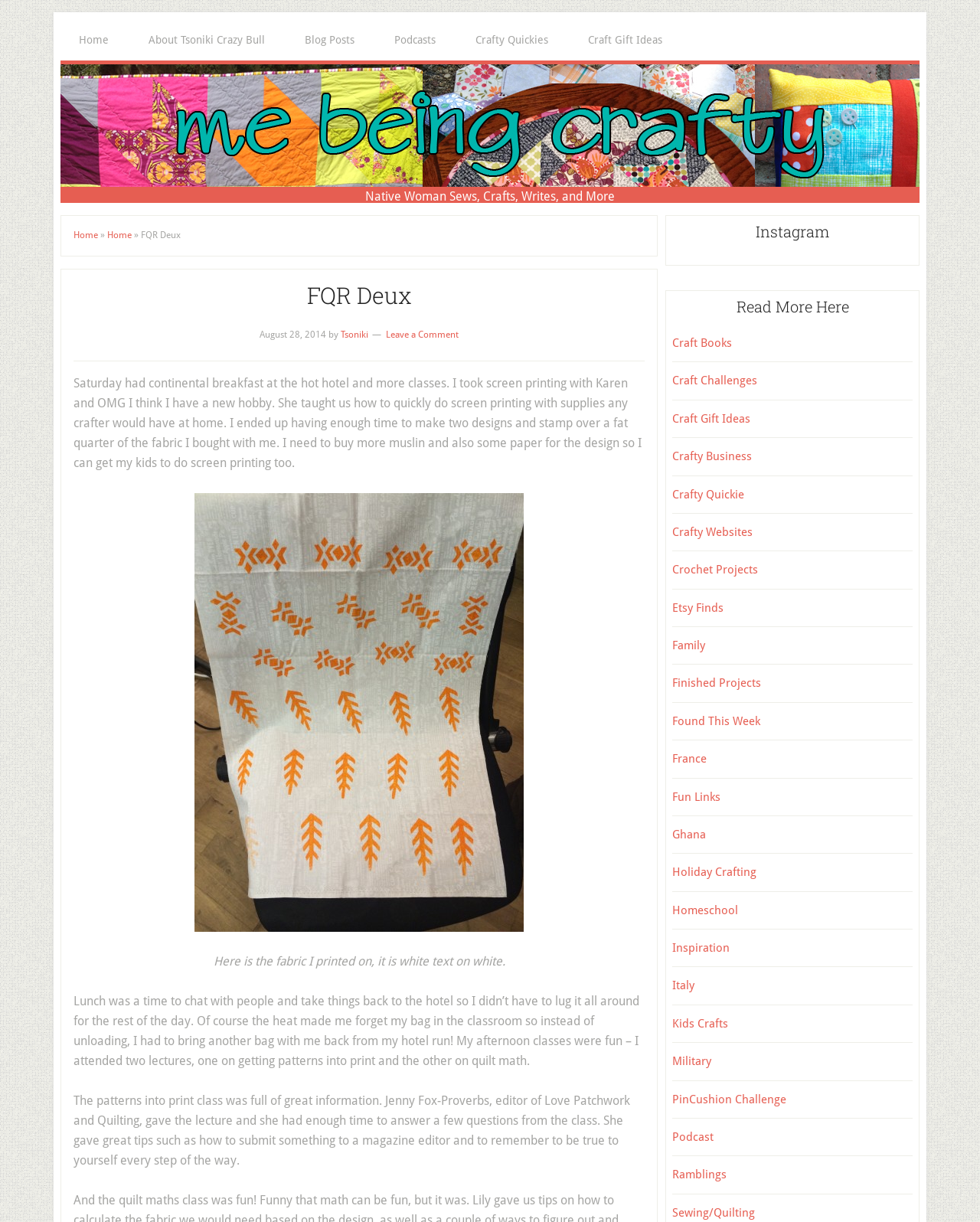What is the name of the editor who gave a lecture?
Please respond to the question with a detailed and informative answer.

The text states that Jenny Fox-Proverbs, editor of Love Patchwork and Quilting, gave a lecture on getting patterns into print, indicating that Jenny Fox-Proverbs is the editor who gave a lecture.